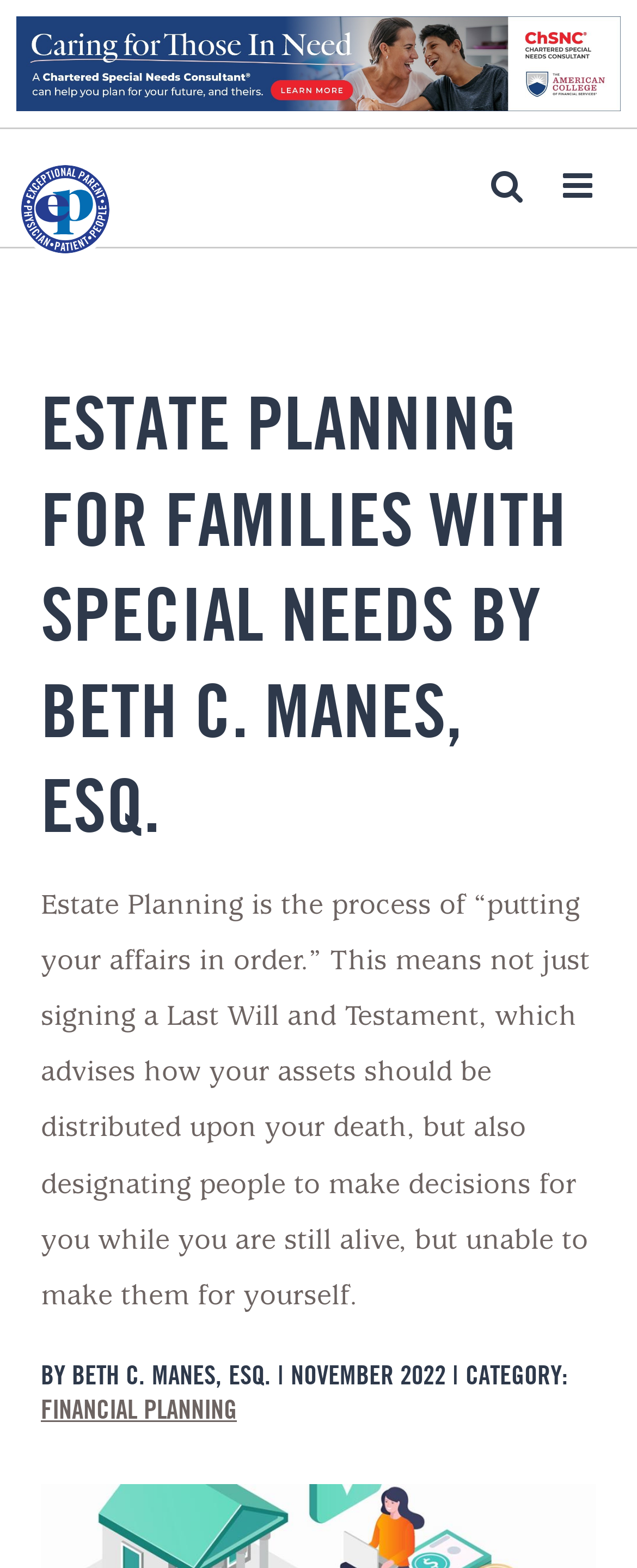Provide a one-word or short-phrase answer to the question:
What is the category of the article?

FINANCIAL PLANNING